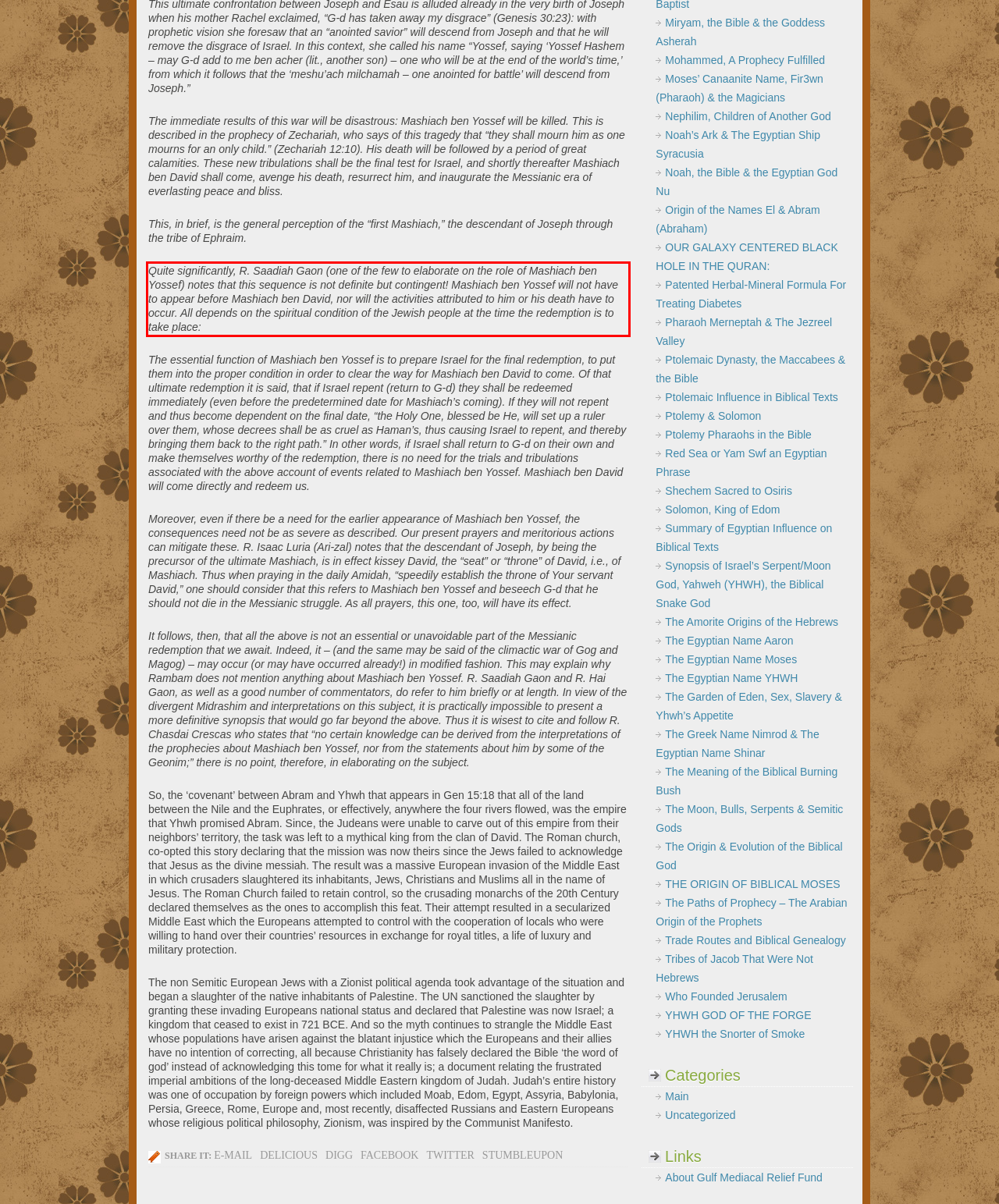Given a webpage screenshot, identify the text inside the red bounding box using OCR and extract it.

Quite significantly, R. Saadiah Gaon (one of the few to elaborate on the role of Mashiach ben Yossef) notes that this sequence is not definite but contingent! Mashiach ben Yossef will not have to appear before Mashiach ben David, nor will the activities attributed to him or his death have to occur. All depends on the spiritual condition of the Jewish people at the time the redemption is to take place: